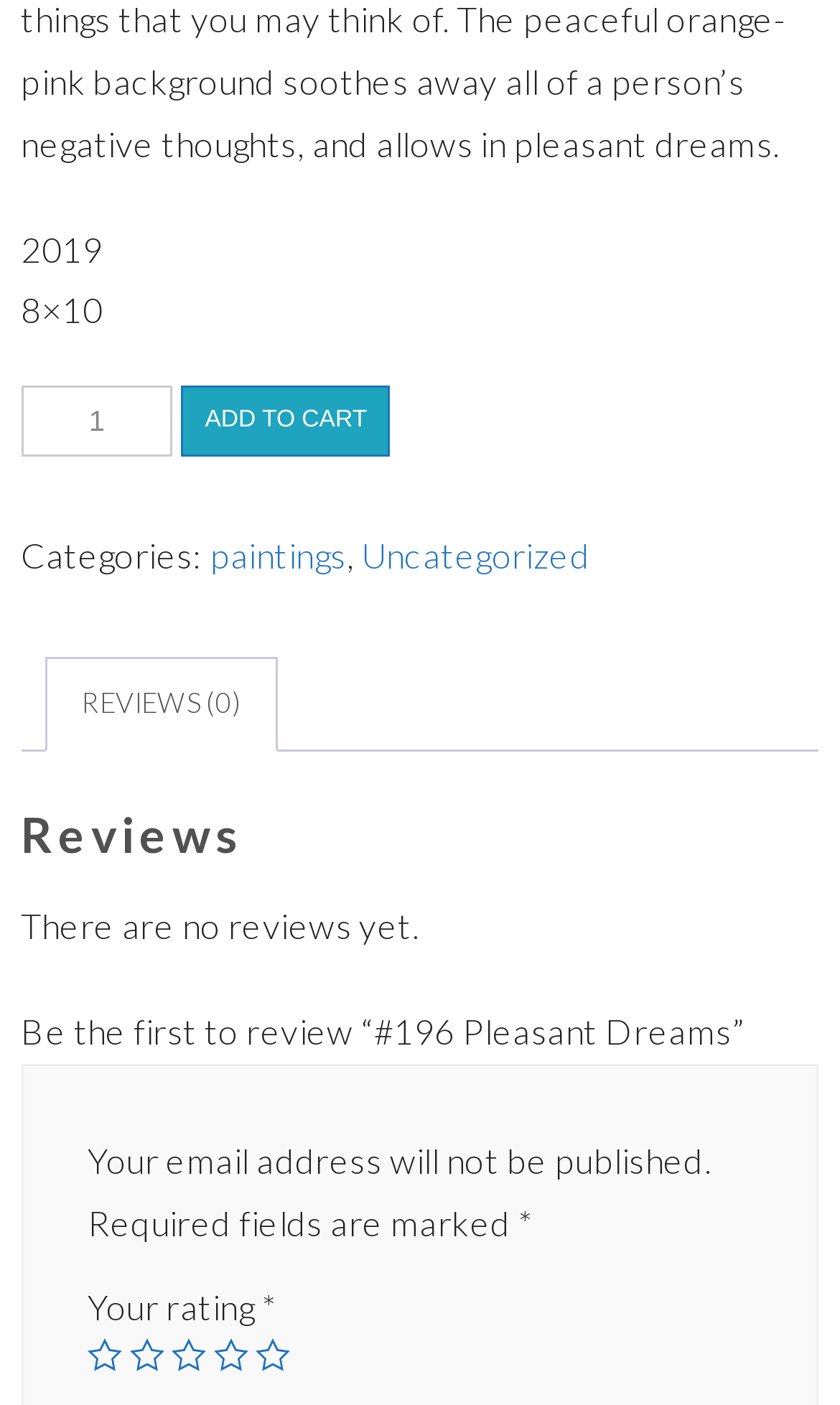Locate the bounding box coordinates of the area where you should click to accomplish the instruction: "select product quantity".

[0.025, 0.275, 0.206, 0.325]